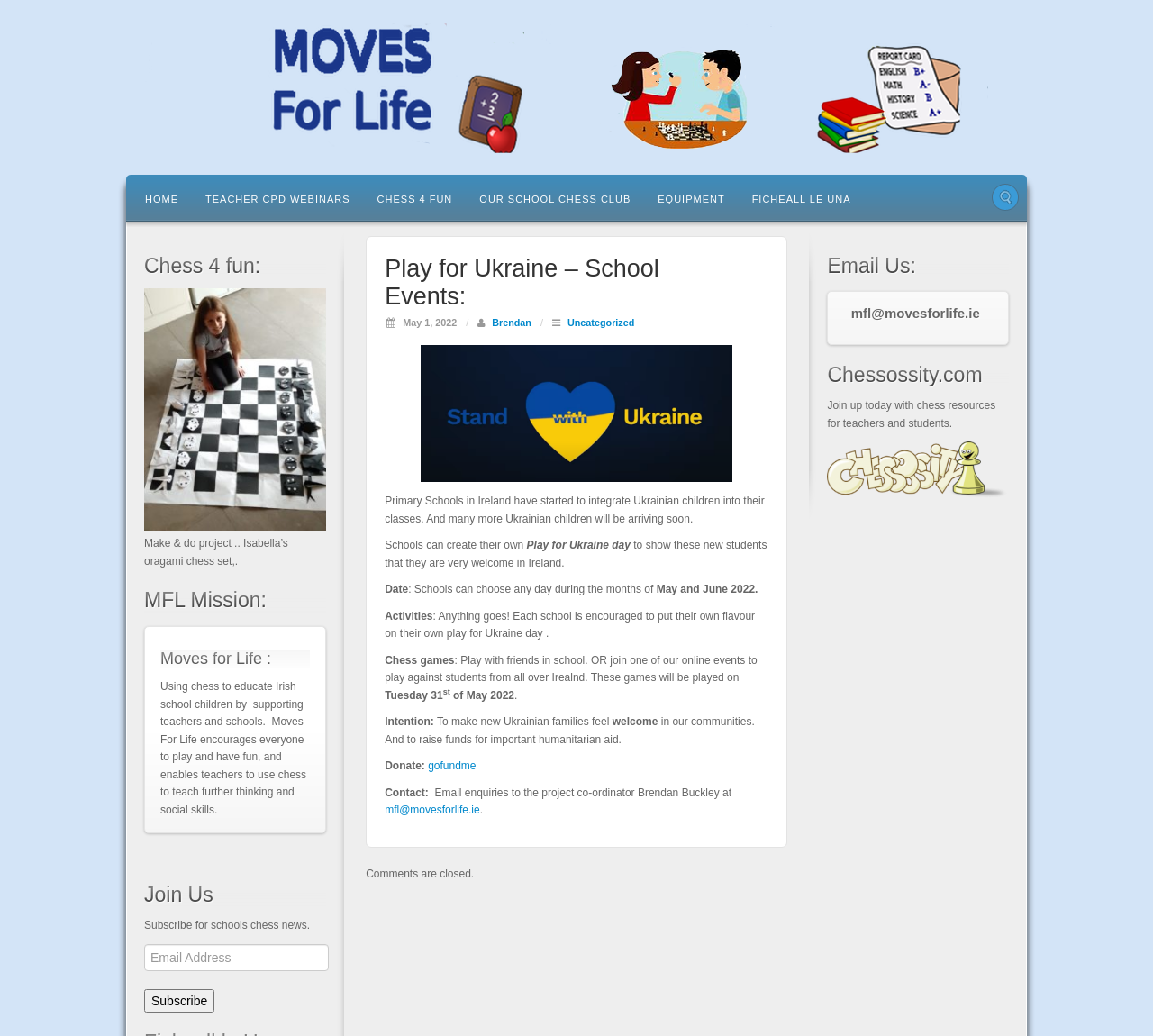Provide the bounding box coordinates for the UI element described in this sentence: "ficheall le Una". The coordinates should be four float values between 0 and 1, i.e., [left, top, right, bottom].

[0.64, 0.169, 0.75, 0.214]